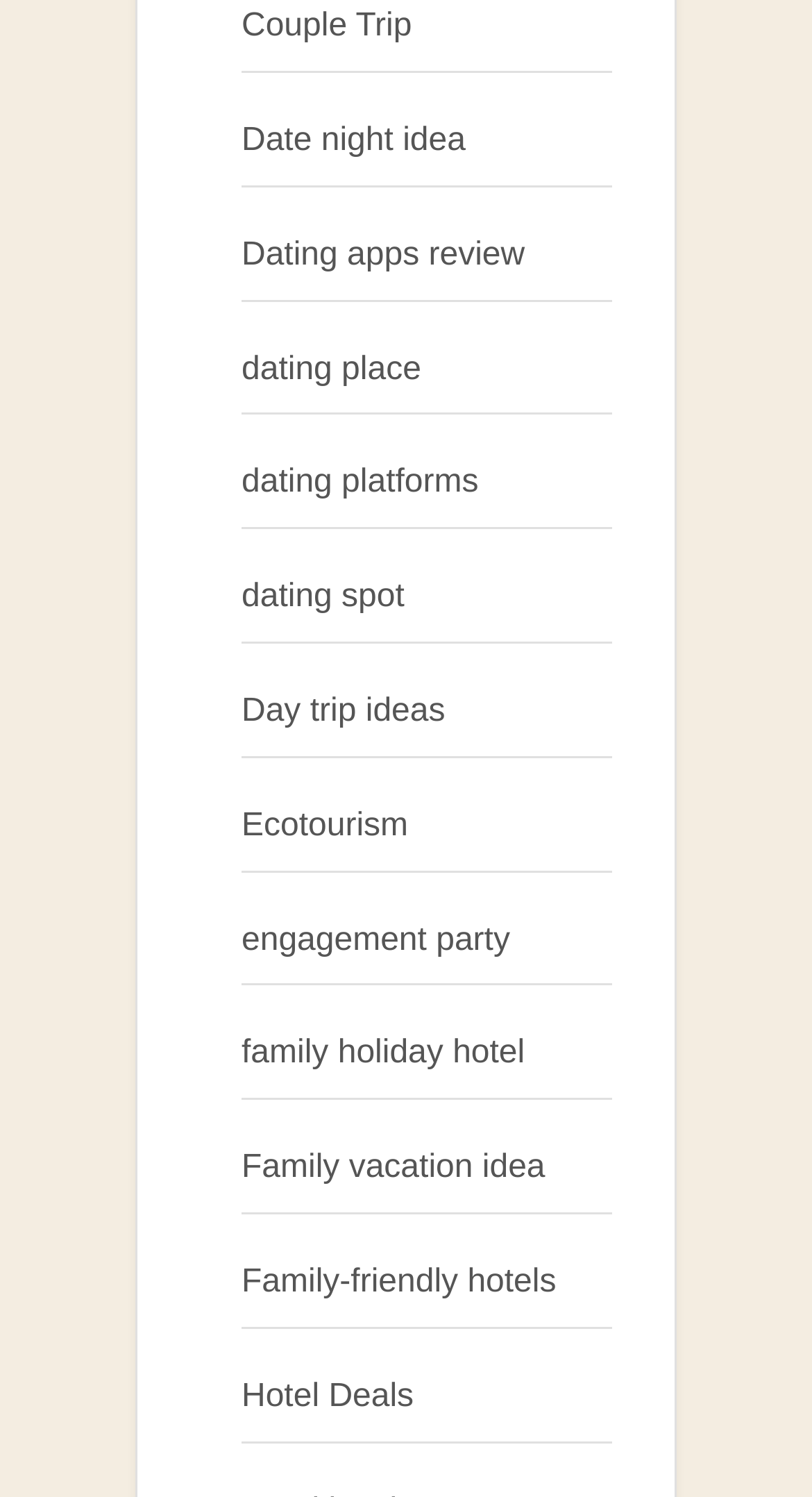Determine the bounding box coordinates of the clickable area required to perform the following instruction: "Discover family vacation ideas". The coordinates should be represented as four float numbers between 0 and 1: [left, top, right, bottom].

[0.297, 0.768, 0.671, 0.792]